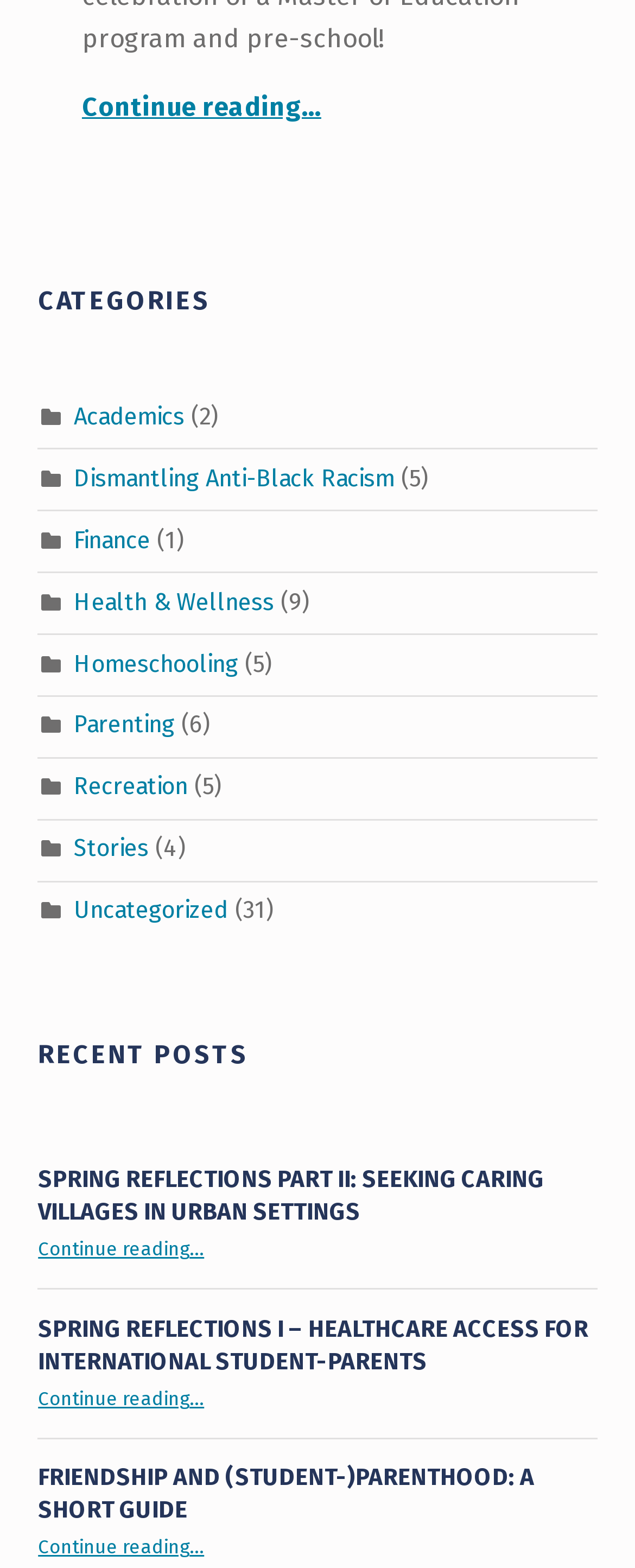Find the bounding box coordinates of the area that needs to be clicked in order to achieve the following instruction: "View the 'Stories' category". The coordinates should be specified as four float numbers between 0 and 1, i.e., [left, top, right, bottom].

[0.117, 0.532, 0.235, 0.55]